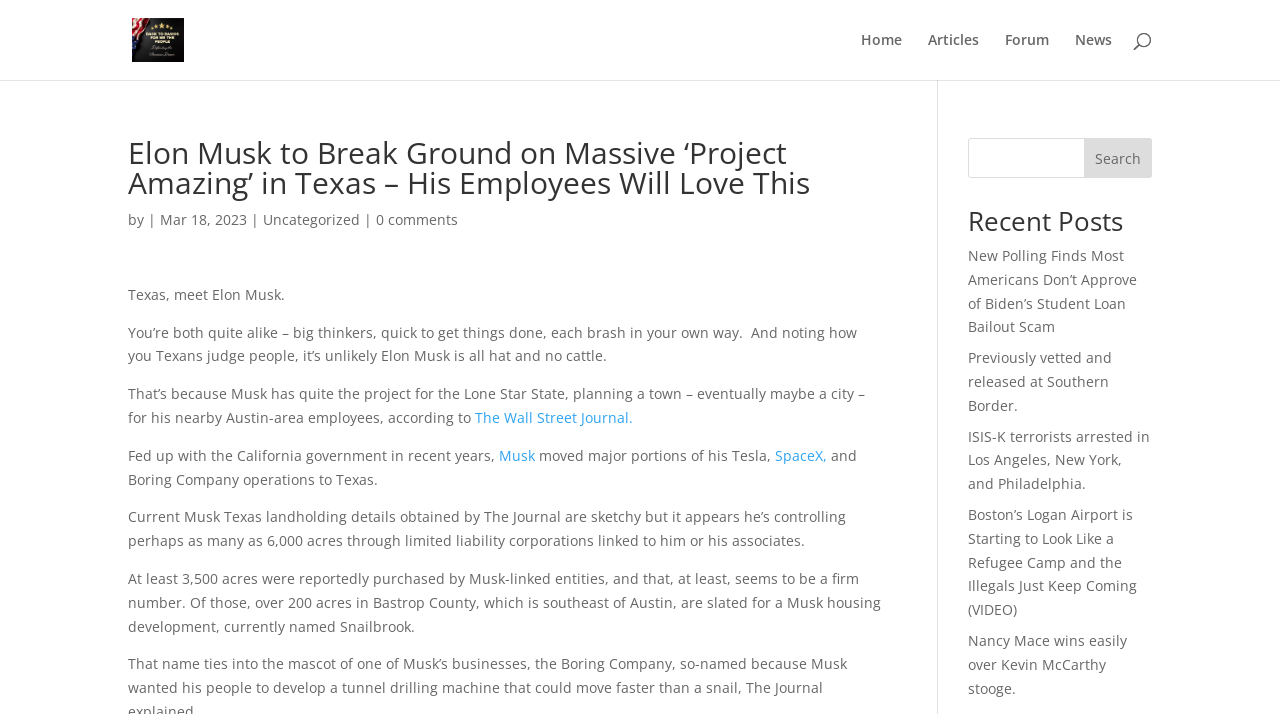Please determine the bounding box coordinates of the area that needs to be clicked to complete this task: 'View the company overview'. The coordinates must be four float numbers between 0 and 1, formatted as [left, top, right, bottom].

None